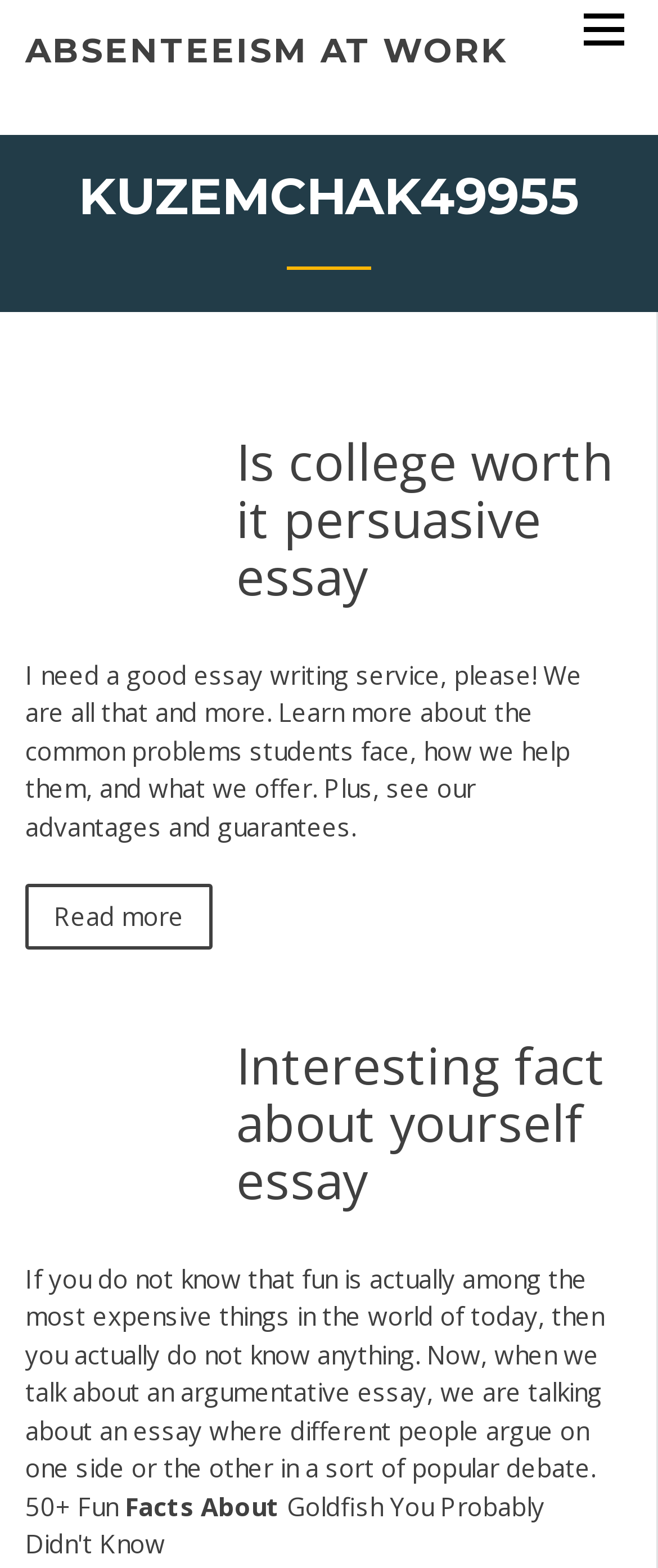Please predict the bounding box coordinates (top-left x, top-left y, bottom-right x, bottom-right y) for the UI element in the screenshot that fits the description: Read more

[0.038, 0.563, 0.323, 0.605]